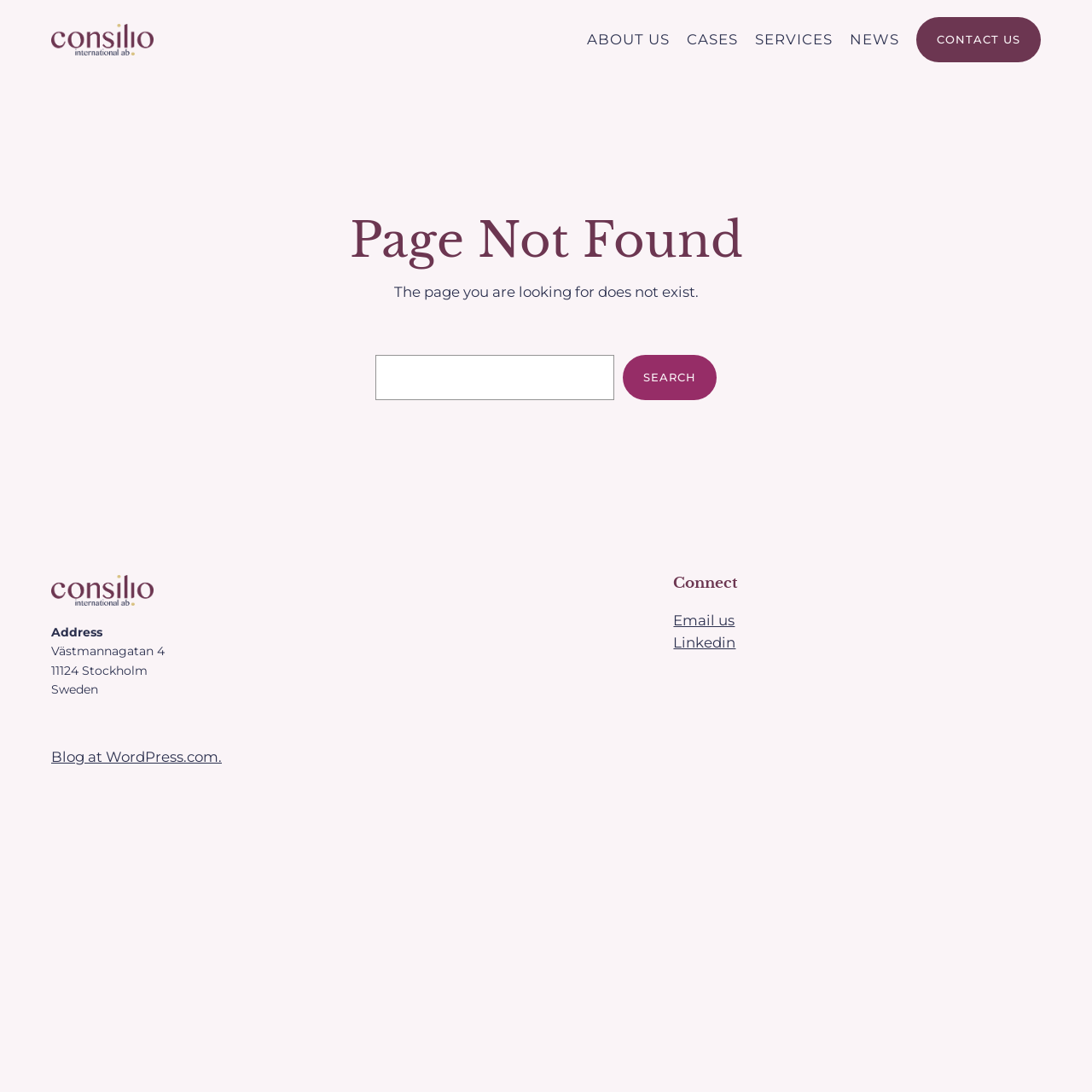Determine the bounding box coordinates for the area that should be clicked to carry out the following instruction: "contact us".

[0.839, 0.016, 0.953, 0.057]